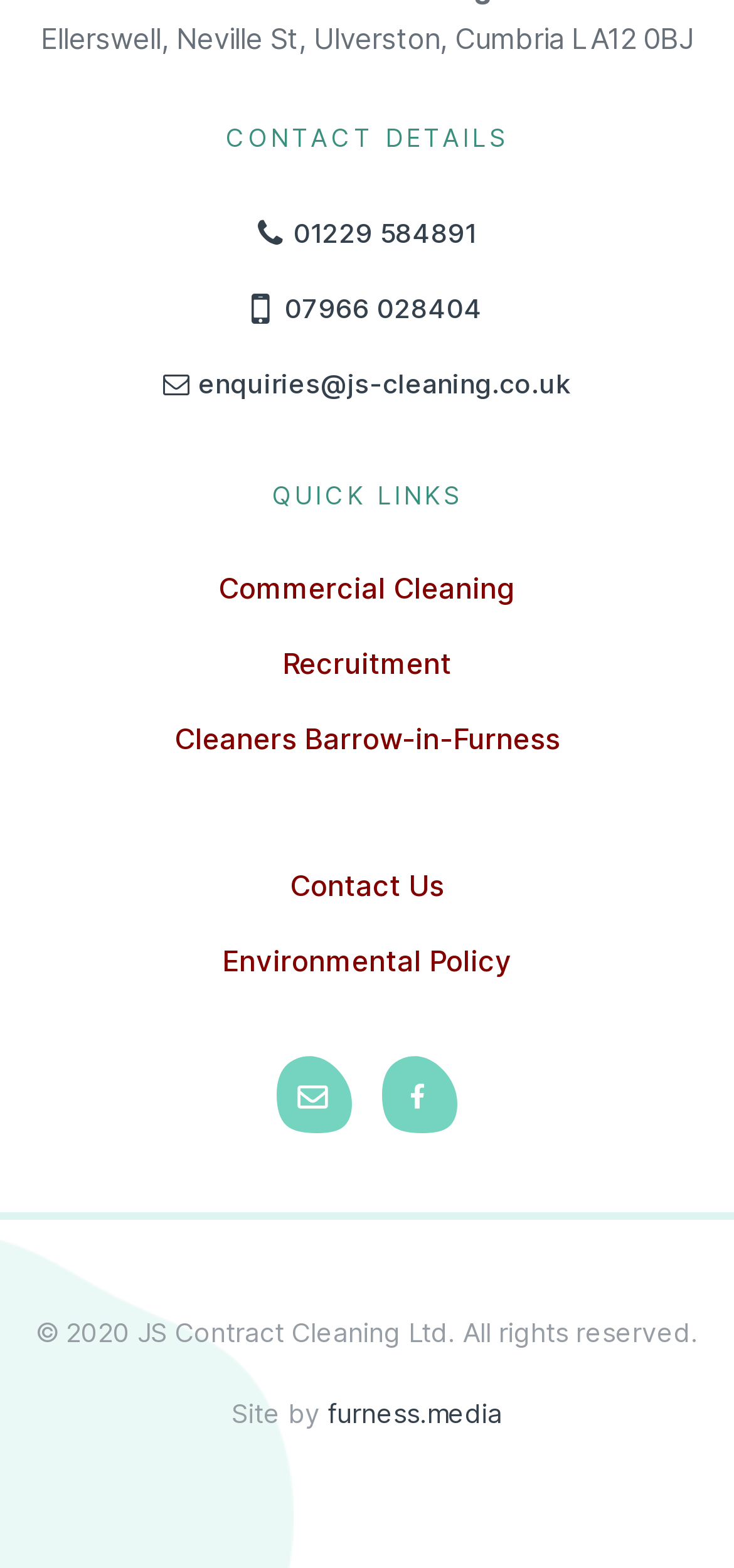Refer to the image and provide an in-depth answer to the question: 
What is the name of the company that designed the website?

The name of the company that designed the website is found in the link element at the bottom of the webpage, which is 'furness.media'.